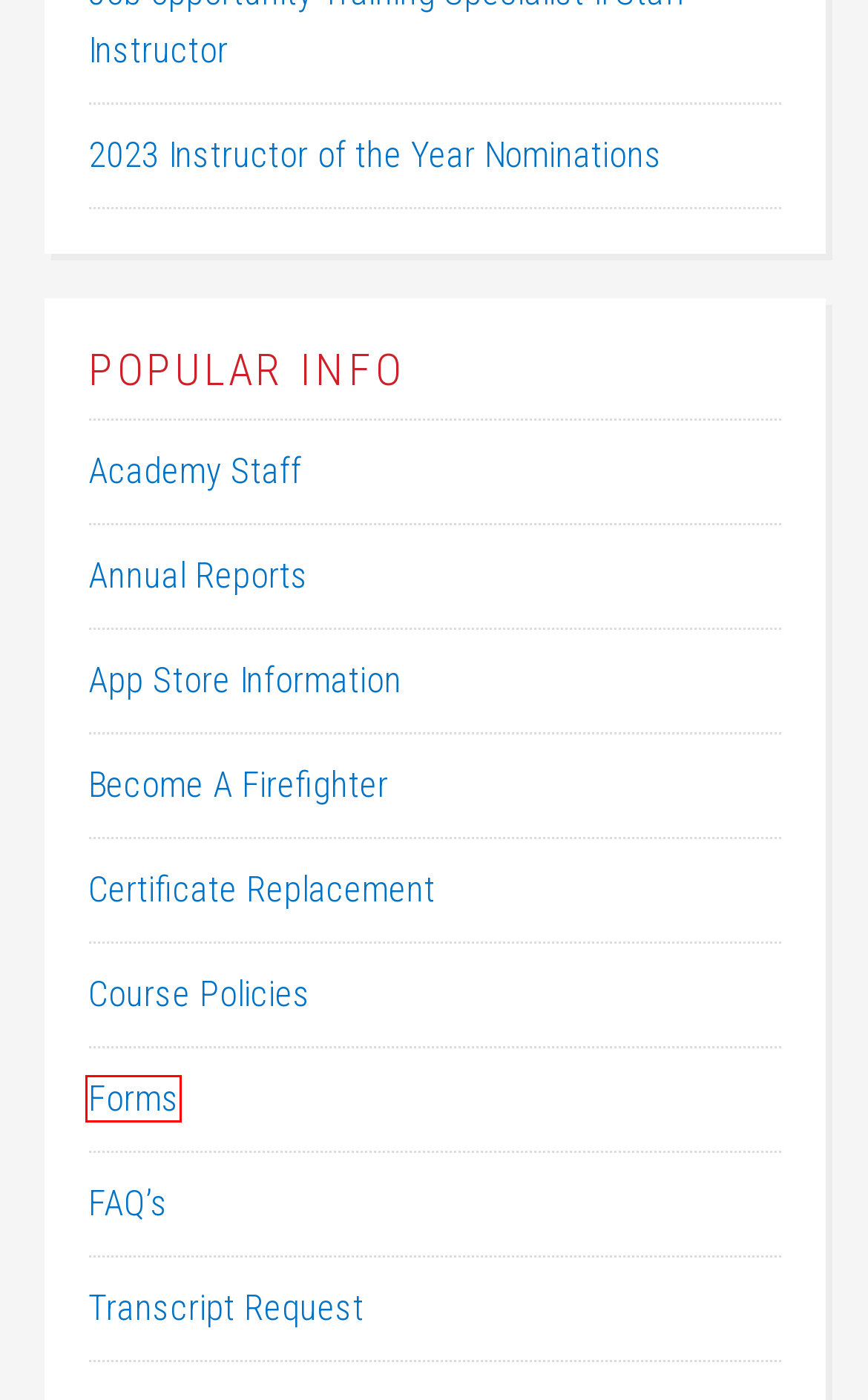You are given a screenshot depicting a webpage with a red bounding box around a UI element. Select the description that best corresponds to the new webpage after clicking the selected element. Here are the choices:
A. Annual Reports
B. Course Policies
C. App Store Information
D. 2023 Instructor of the Year Nominations
E. Forms
F. FAQ’s
G. Certificate Replacement
H. Academy Staff

E